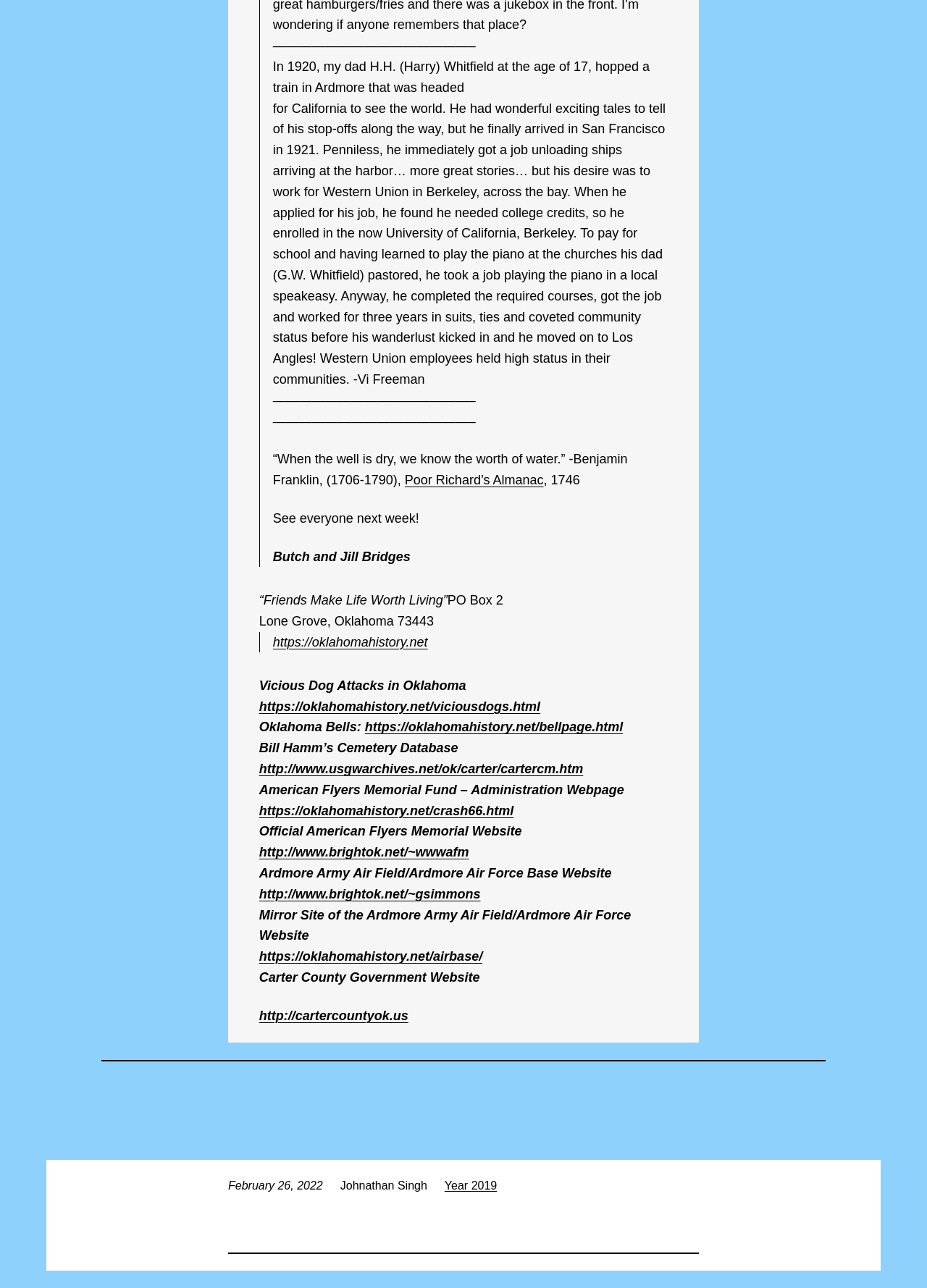Give the bounding box coordinates for the element described as: "Year 2019".

[0.48, 0.915, 0.536, 0.925]